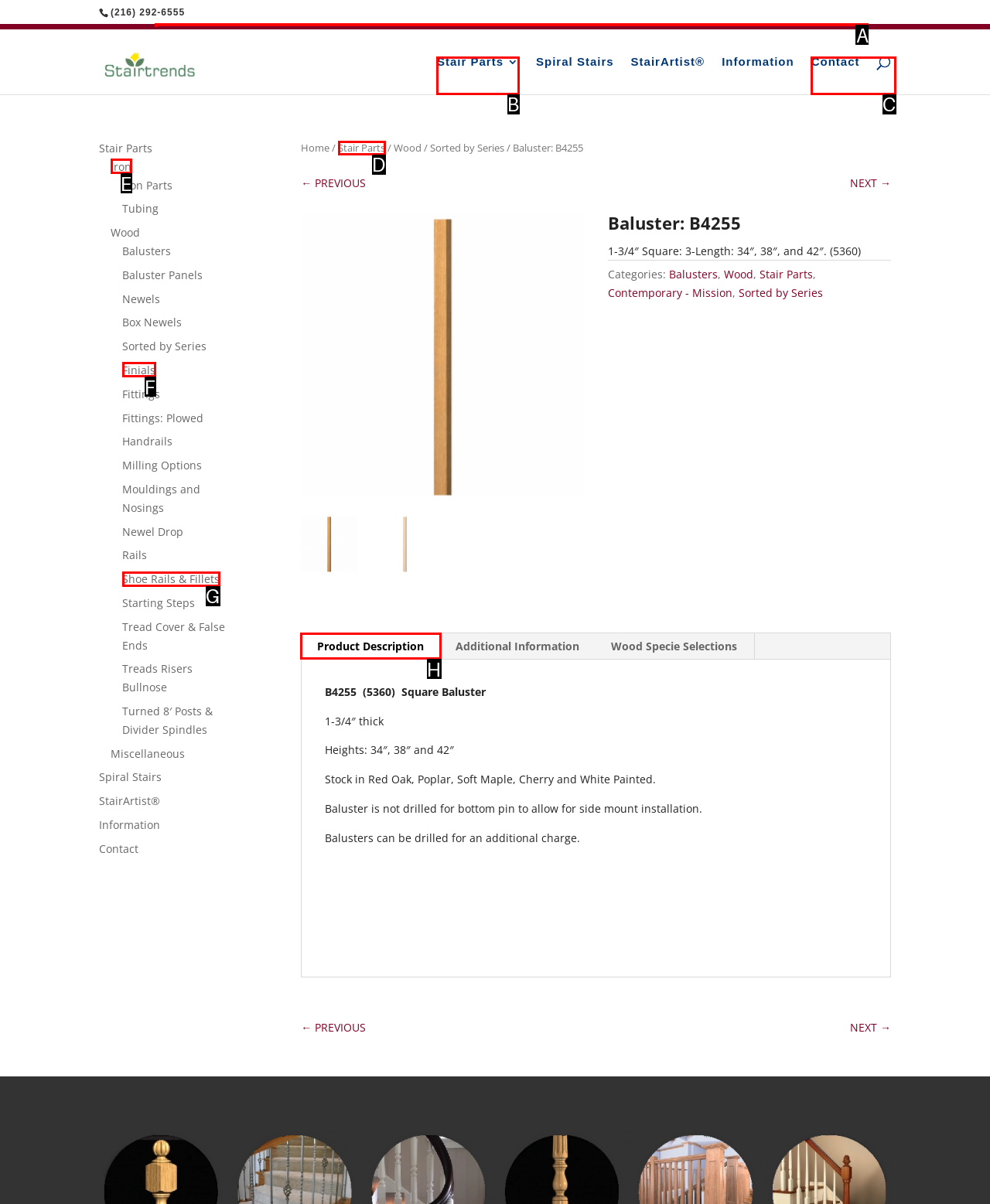Identify the appropriate lettered option to execute the following task: Search for stair parts
Respond with the letter of the selected choice.

A